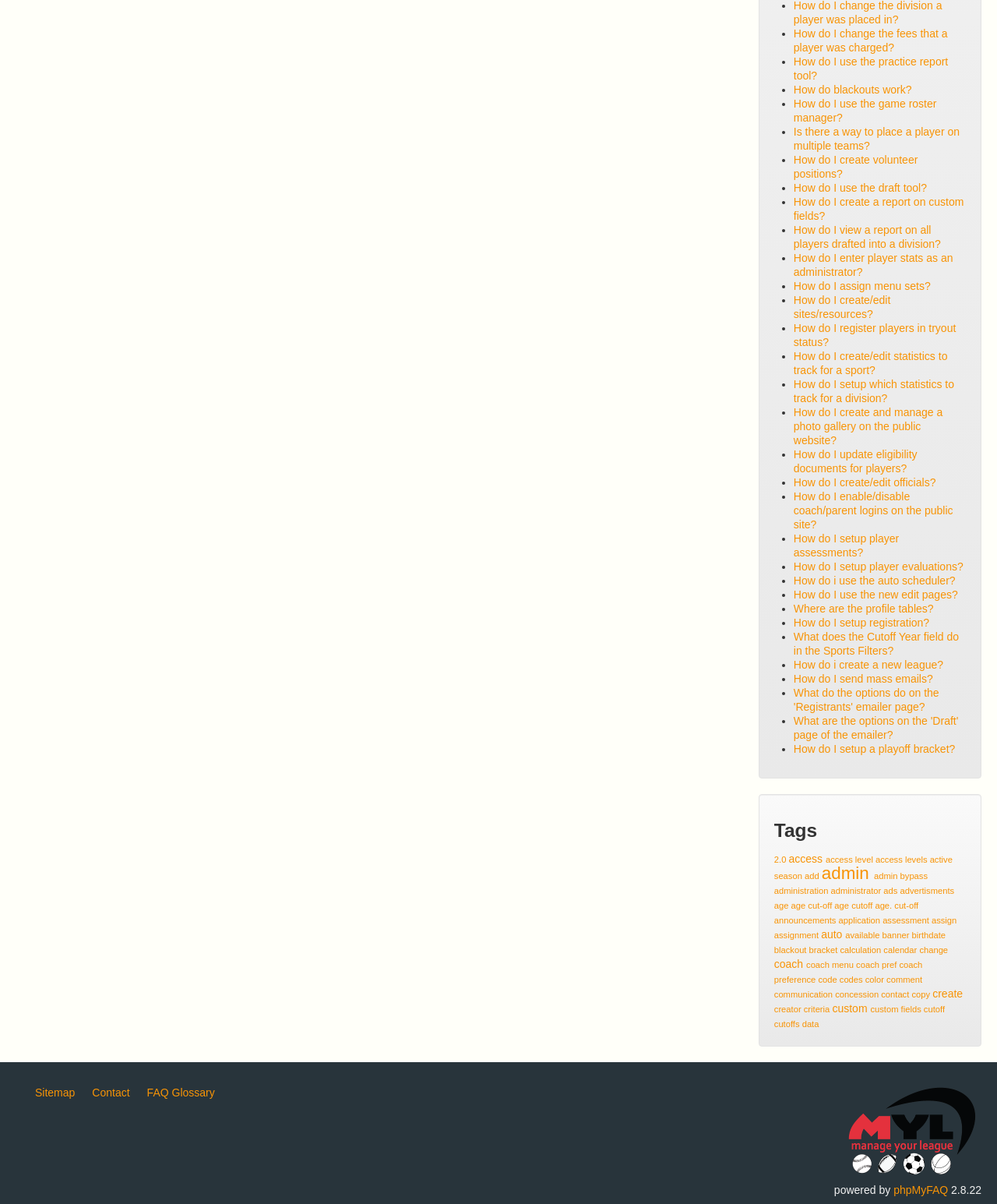How do administrators create volunteer positions?
Look at the image and respond to the question as thoroughly as possible.

The webpage provides a link to a guide on 'How do I create volunteer positions?' which implies that administrators can create these positions through the game roster manager feature.